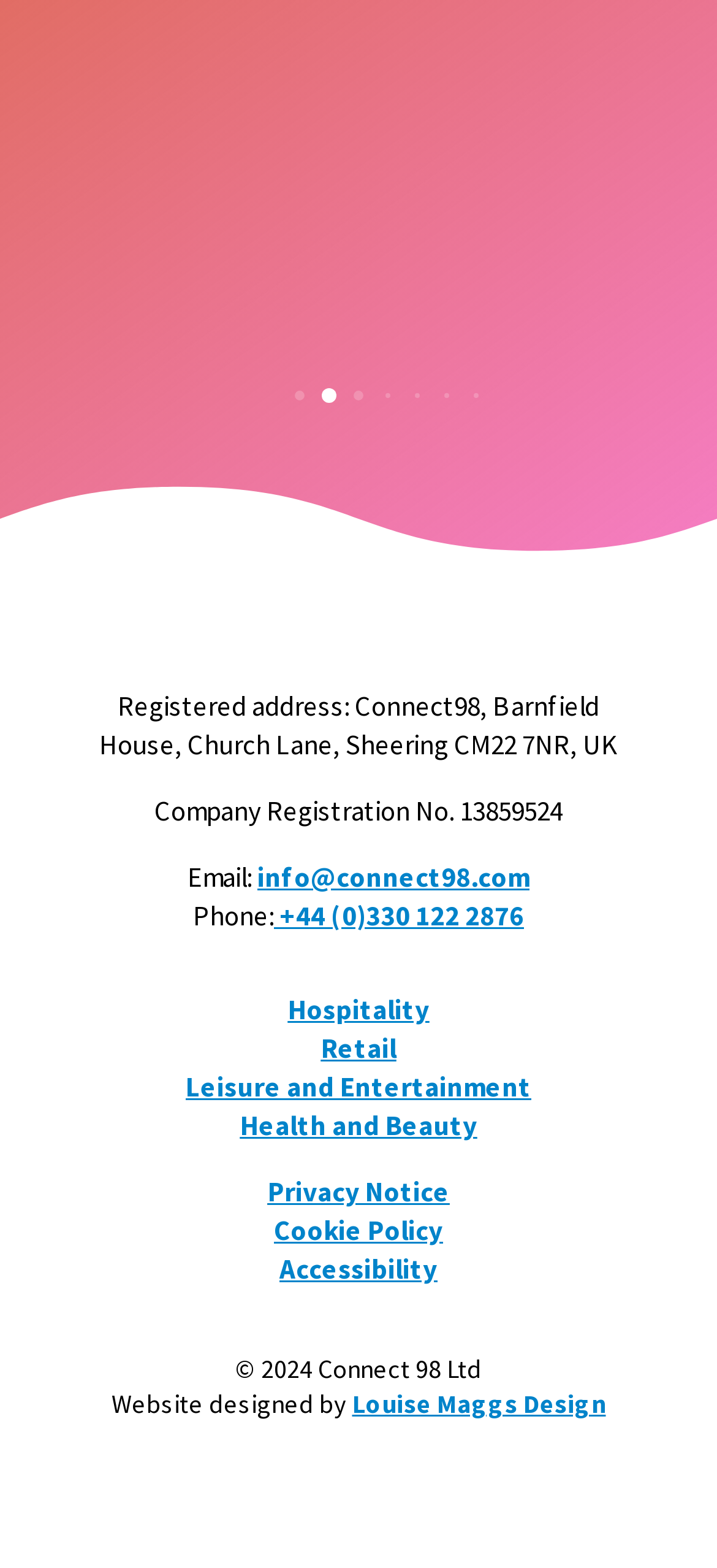Please identify the bounding box coordinates of the element's region that needs to be clicked to fulfill the following instruction: "Send an email to info@connect98.com". The bounding box coordinates should consist of four float numbers between 0 and 1, i.e., [left, top, right, bottom].

[0.359, 0.548, 0.738, 0.57]